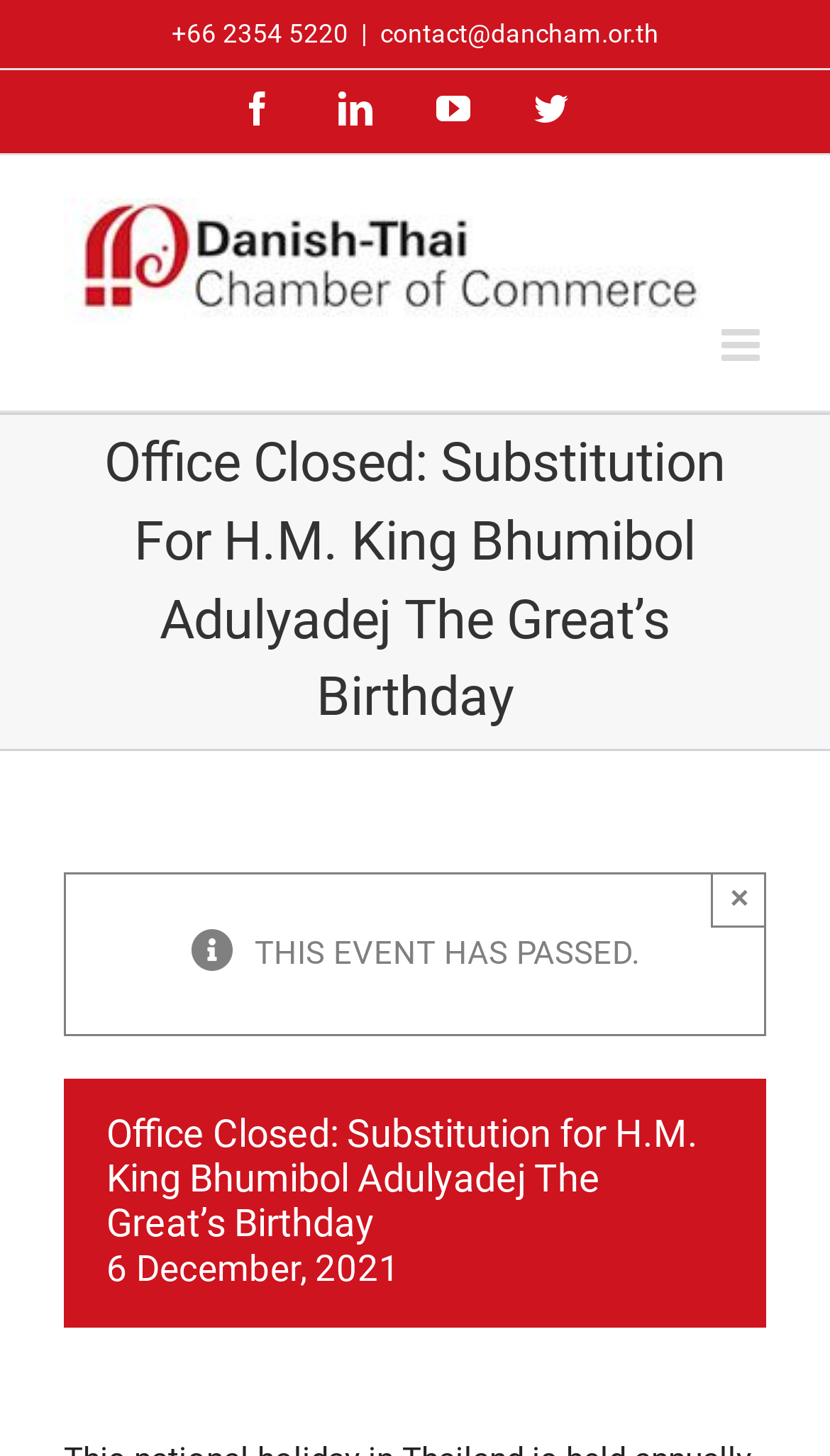Please specify the bounding box coordinates of the clickable region necessary for completing the following instruction: "Visit Facebook page". The coordinates must consist of four float numbers between 0 and 1, i.e., [left, top, right, bottom].

[0.29, 0.063, 0.331, 0.087]